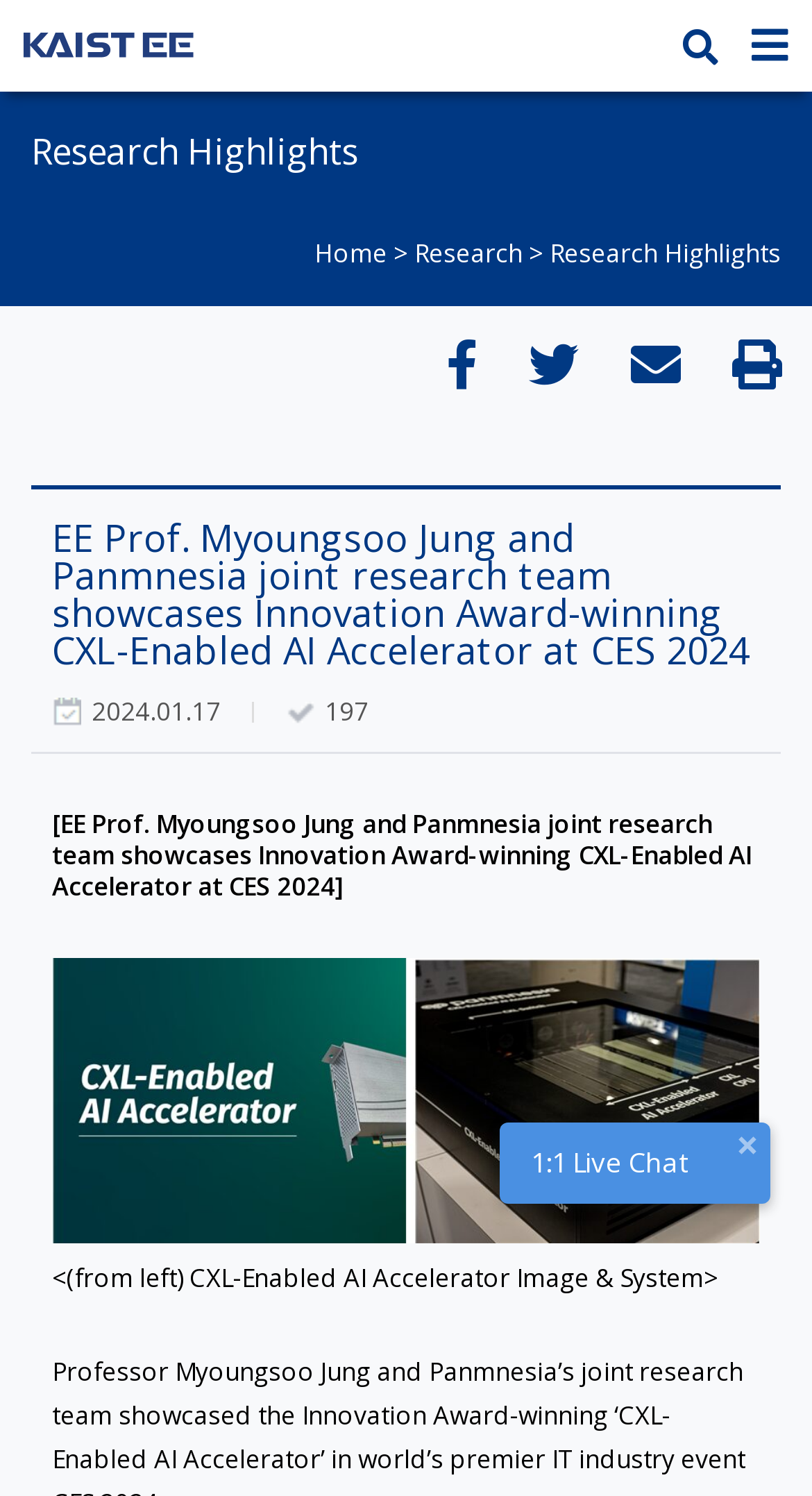Describe all visible elements and their arrangement on the webpage.

This webpage appears to be a news article or research highlight page. At the top, there are two links on the left and right sides, respectively. Below them, there is a heading titled "Research Highlights" followed by a navigation menu with links to "Home", "Research", and "Research Highlights". 

To the right of the navigation menu, there are four social media links represented by icons. Below these elements, there is a large heading that spans almost the entire width of the page, which is the title of the article: "EE Prof. Myoungsoo Jung and Panmnesia joint research team showcases Innovation Award-winning CXL-Enabled AI Accelerator at CES 2024". 

Underneath the title, there are two lines of text, one showing the date "2024.01.17" and the other showing the number "197". Below these lines, there is a paragraph of text that summarizes the article, which is the same as the title. 

The article also features an image that takes up a significant portion of the page, with a caption "(from left) CXL-Enabled AI Accelerator Image & System" below it. Finally, at the bottom right corner of the page, there is a "1:1 Live Chat" button.